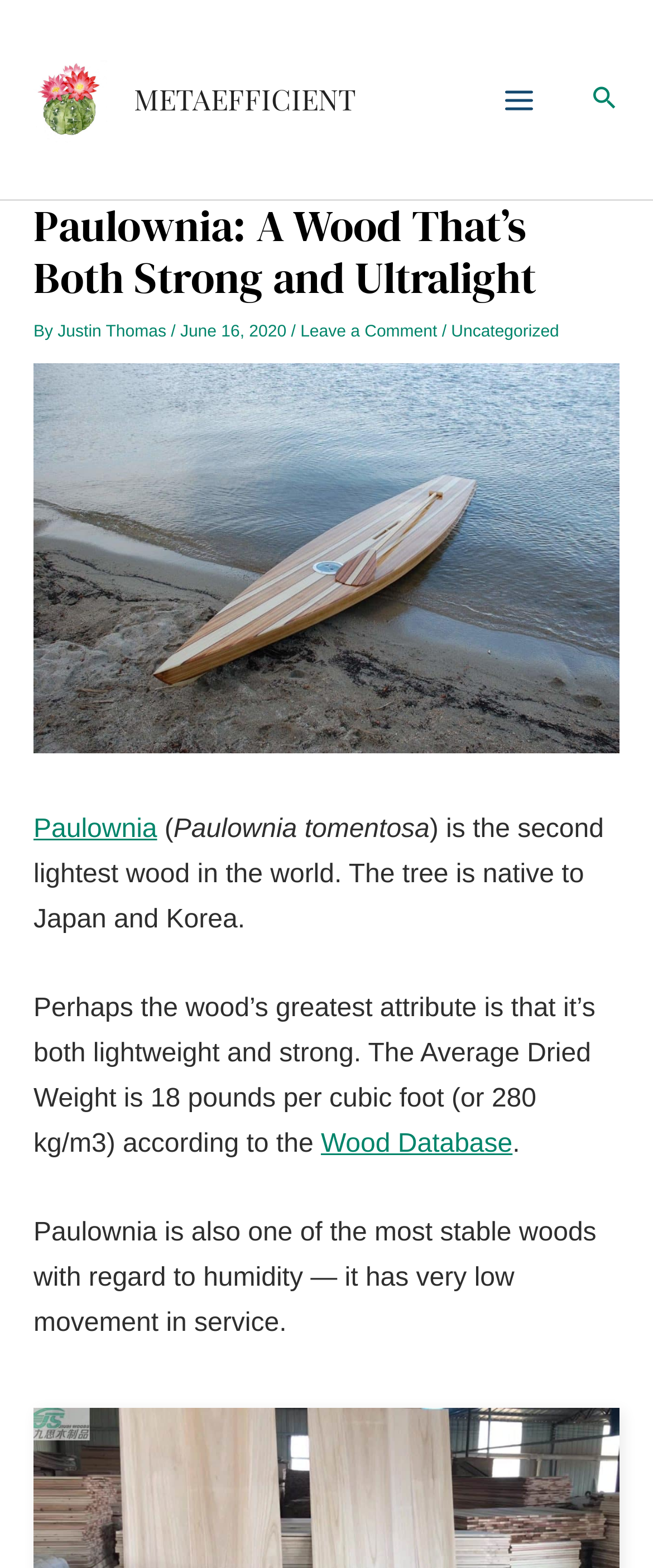Determine the bounding box coordinates of the UI element described below. Use the format (top-left x, top-left y, bottom-right x, bottom-right y) with floating point numbers between 0 and 1: Leave a Comment

[0.46, 0.206, 0.669, 0.218]